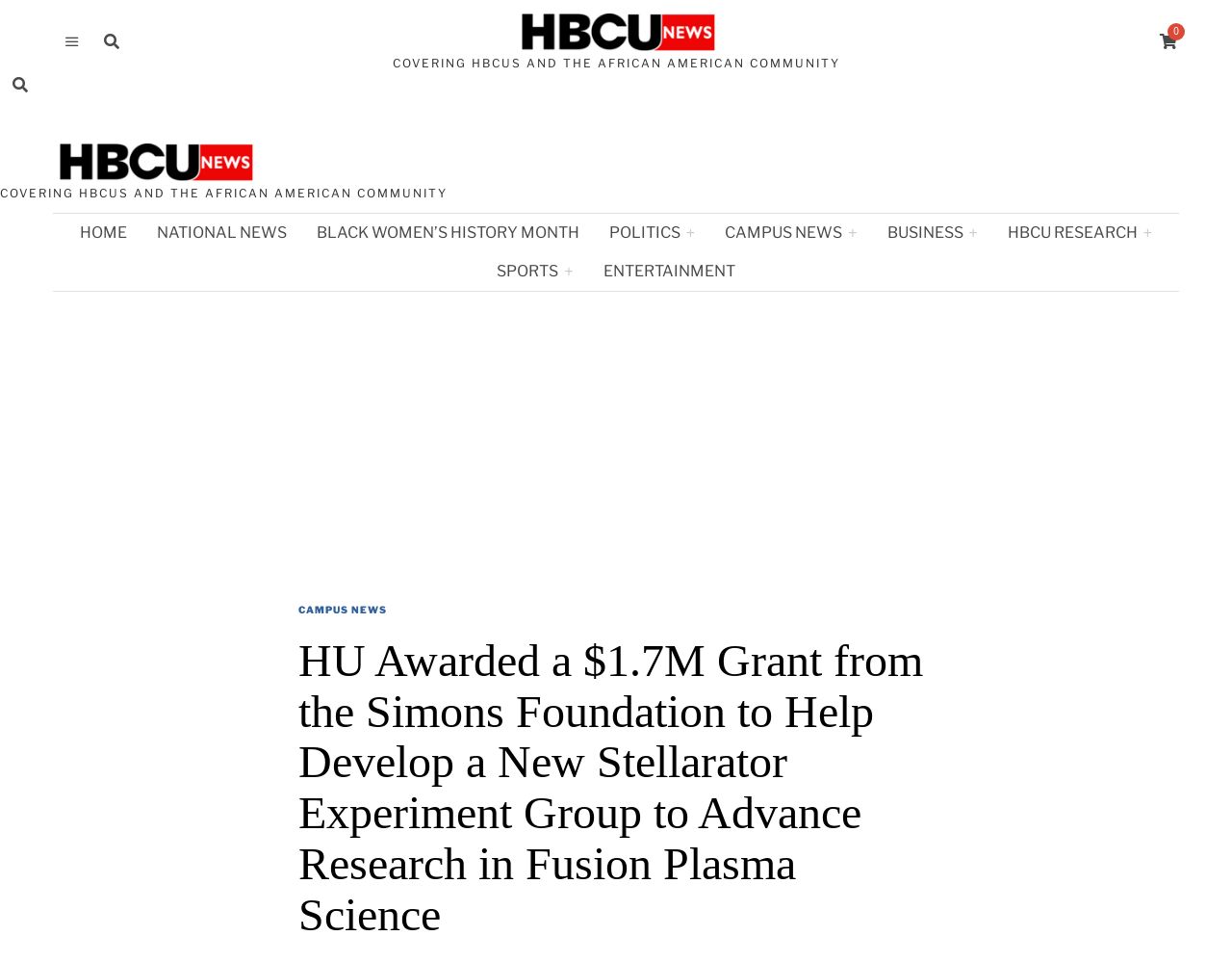Can you determine the bounding box coordinates of the area that needs to be clicked to fulfill the following instruction: "Check the NATIONAL NEWS section"?

[0.116, 0.222, 0.244, 0.262]